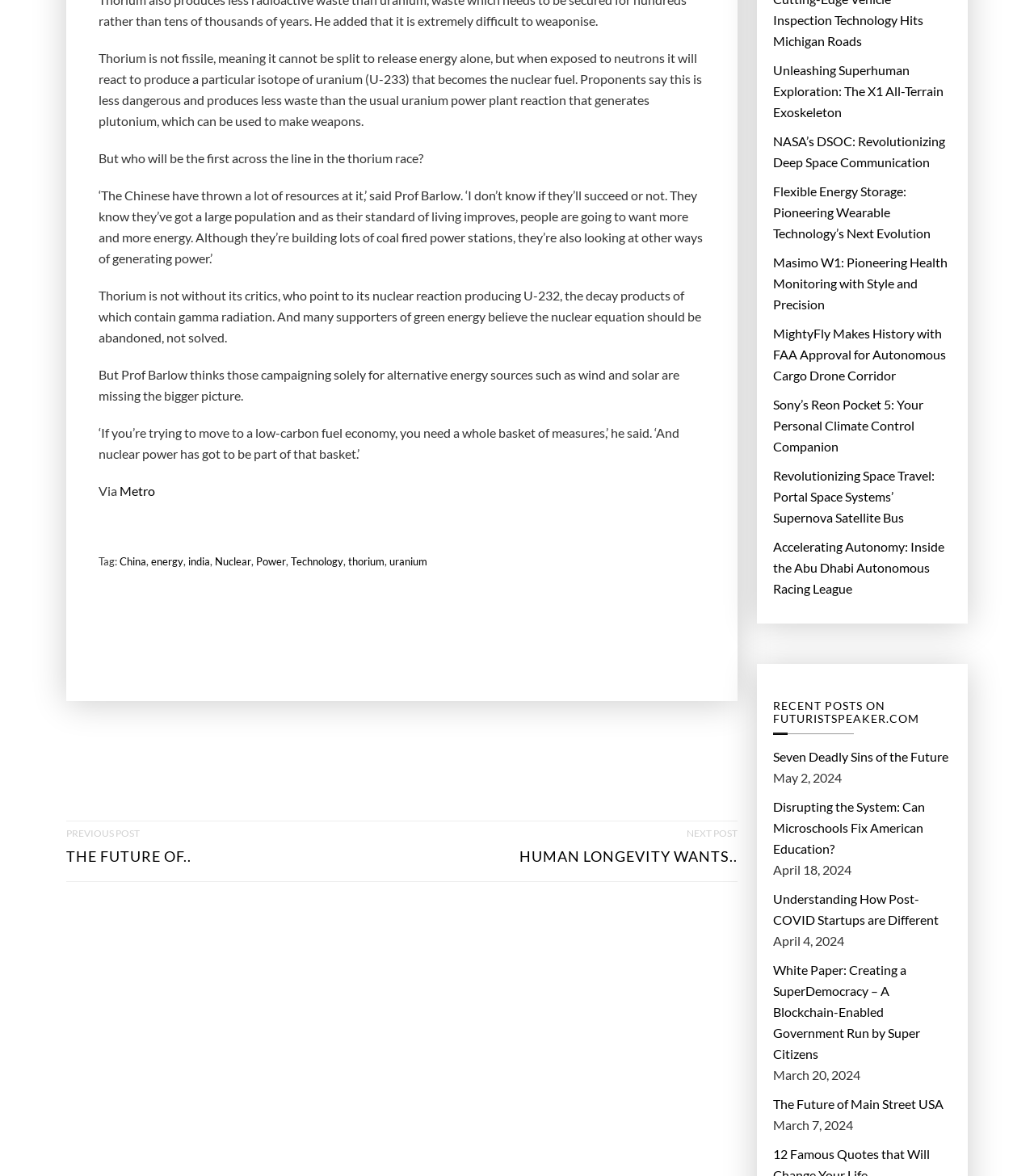Using a single word or phrase, answer the following question: 
What is the name of the website?

FuturistSpeaker.com